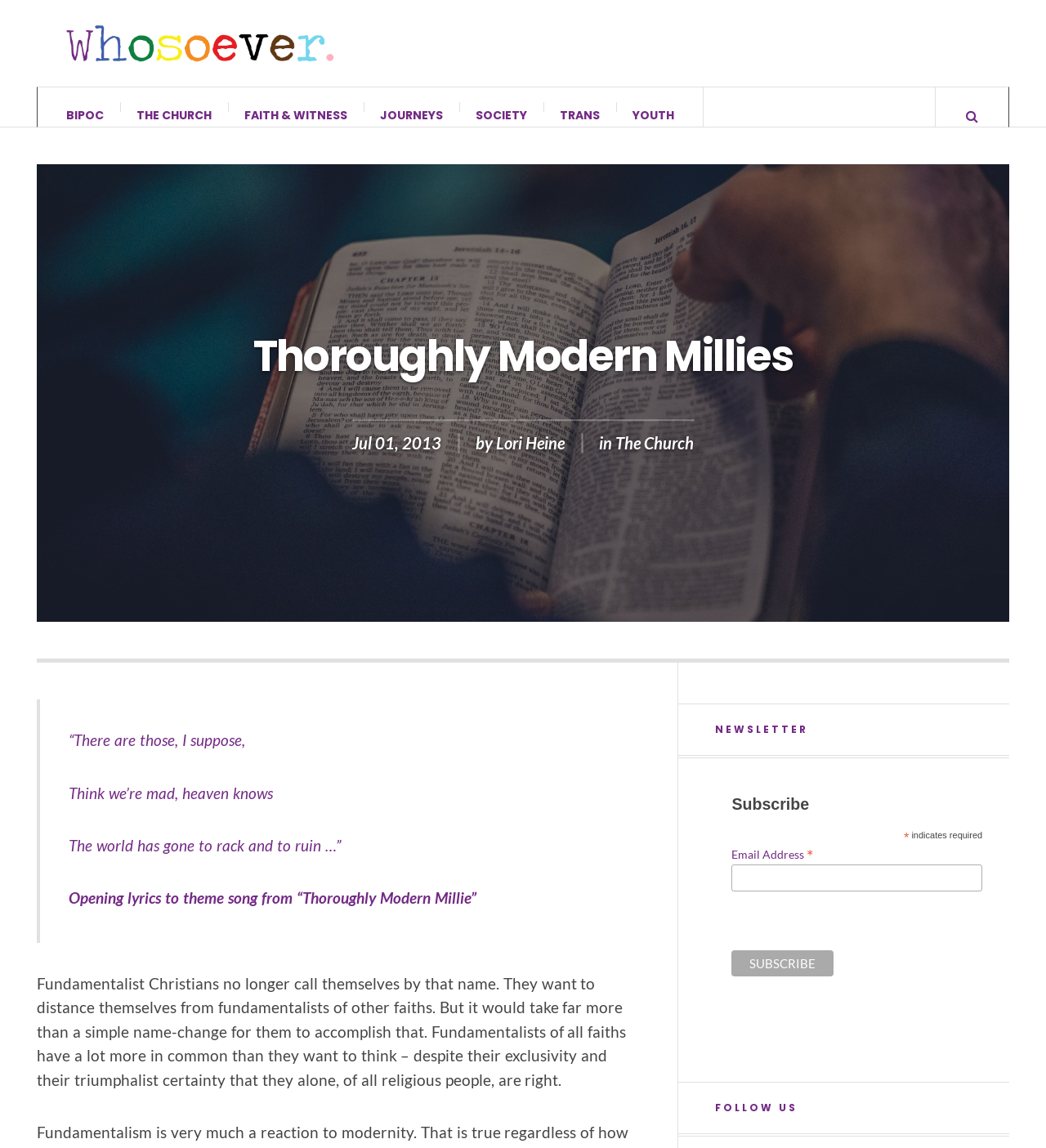Determine the coordinates of the bounding box that should be clicked to complete the instruction: "Read the article by Lori Heine". The coordinates should be represented by four float numbers between 0 and 1: [left, top, right, bottom].

[0.474, 0.391, 0.54, 0.408]